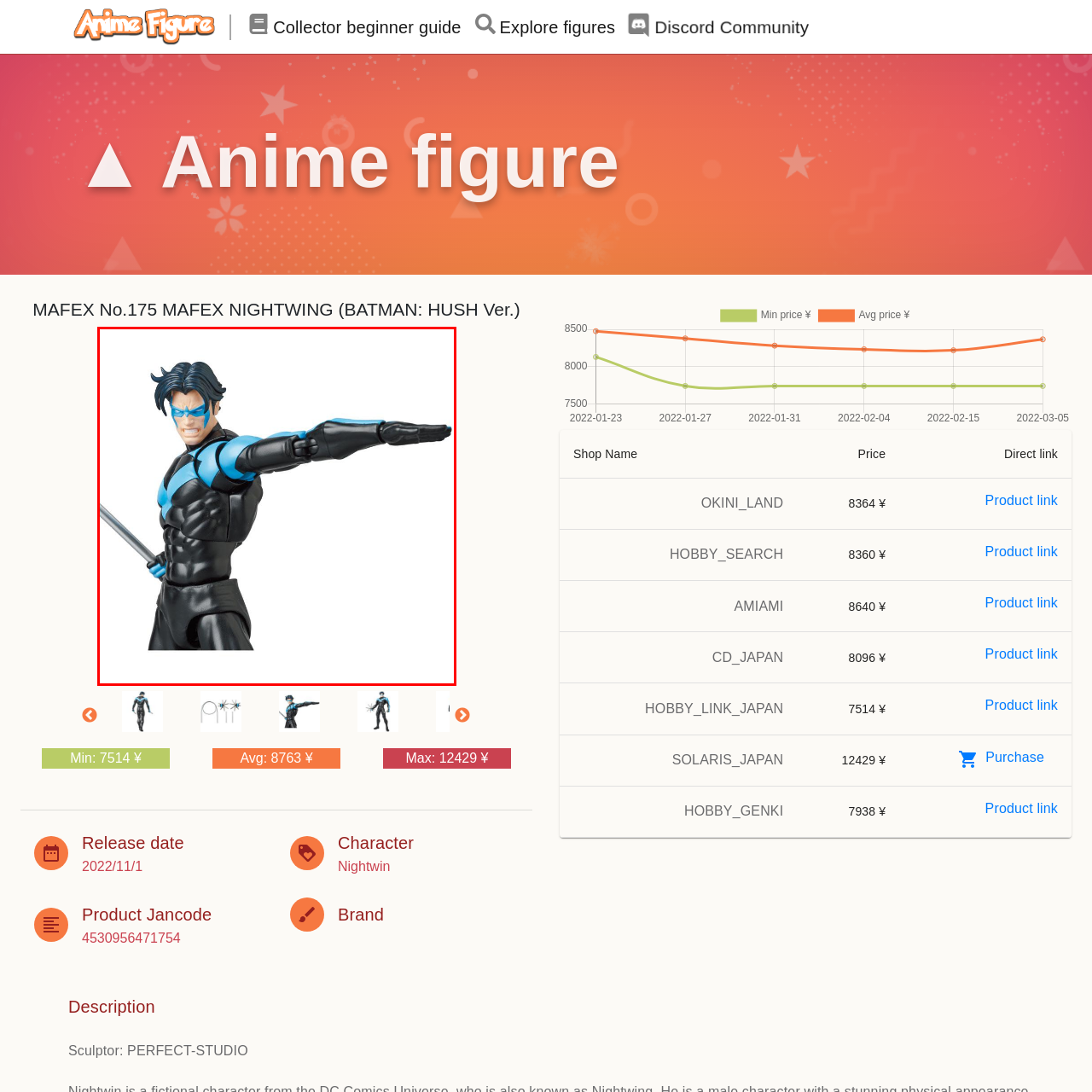What is the color scheme of Nightwing's costume?
Inspect the image enclosed by the red bounding box and elaborate on your answer with as much detail as possible based on the visual cues.

The caption highlights the sleek design of Nightwing's costume, emphasizing his athletic physique, and specifically mentions the distinctive blue and black colors.